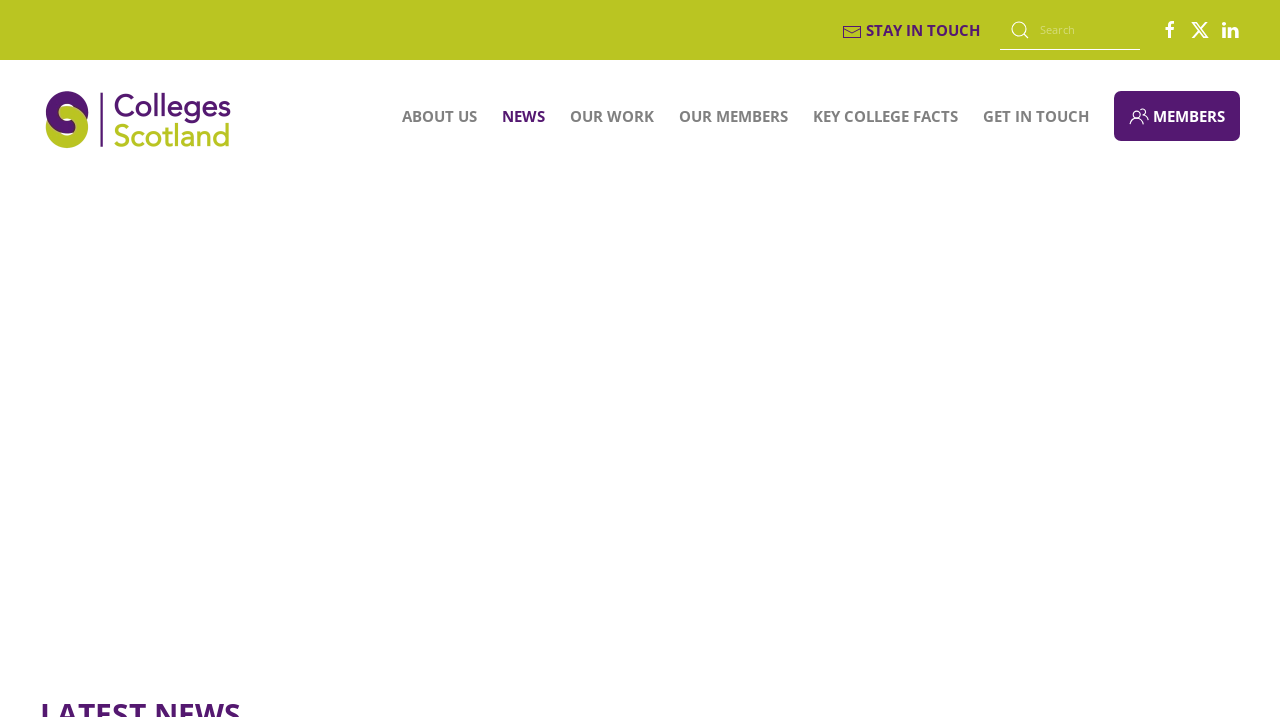Please identify the bounding box coordinates of the region to click in order to complete the task: "View news". The coordinates must be four float numbers between 0 and 1, specified as [left, top, right, bottom].

[0.392, 0.127, 0.426, 0.197]